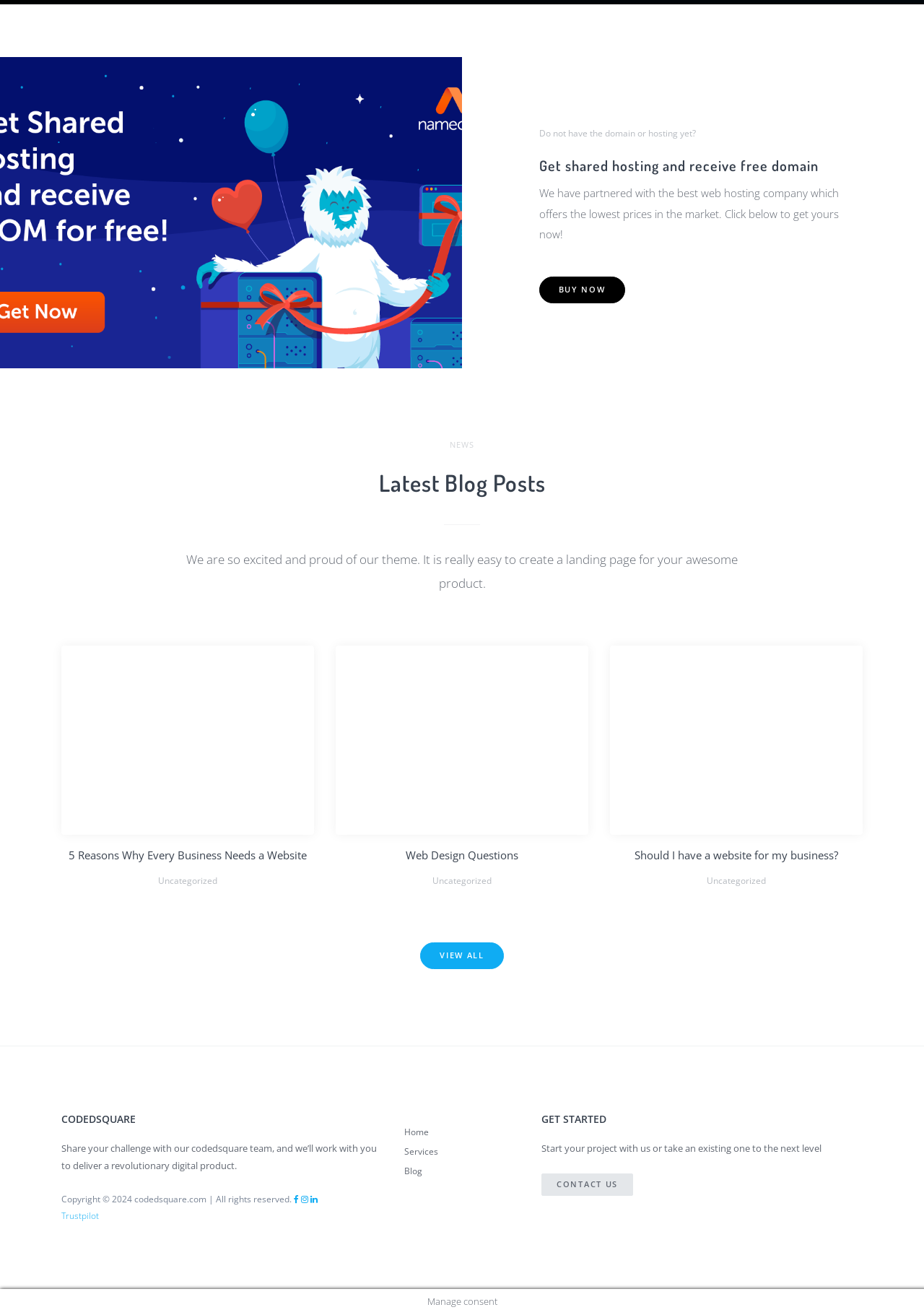What is the name of the company?
Please use the image to provide a one-word or short phrase answer.

CODEDSQUARE